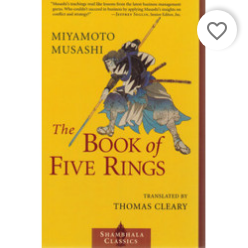What is the name of the publisher's series?
Based on the image, answer the question with a single word or brief phrase.

Shambhala Classics